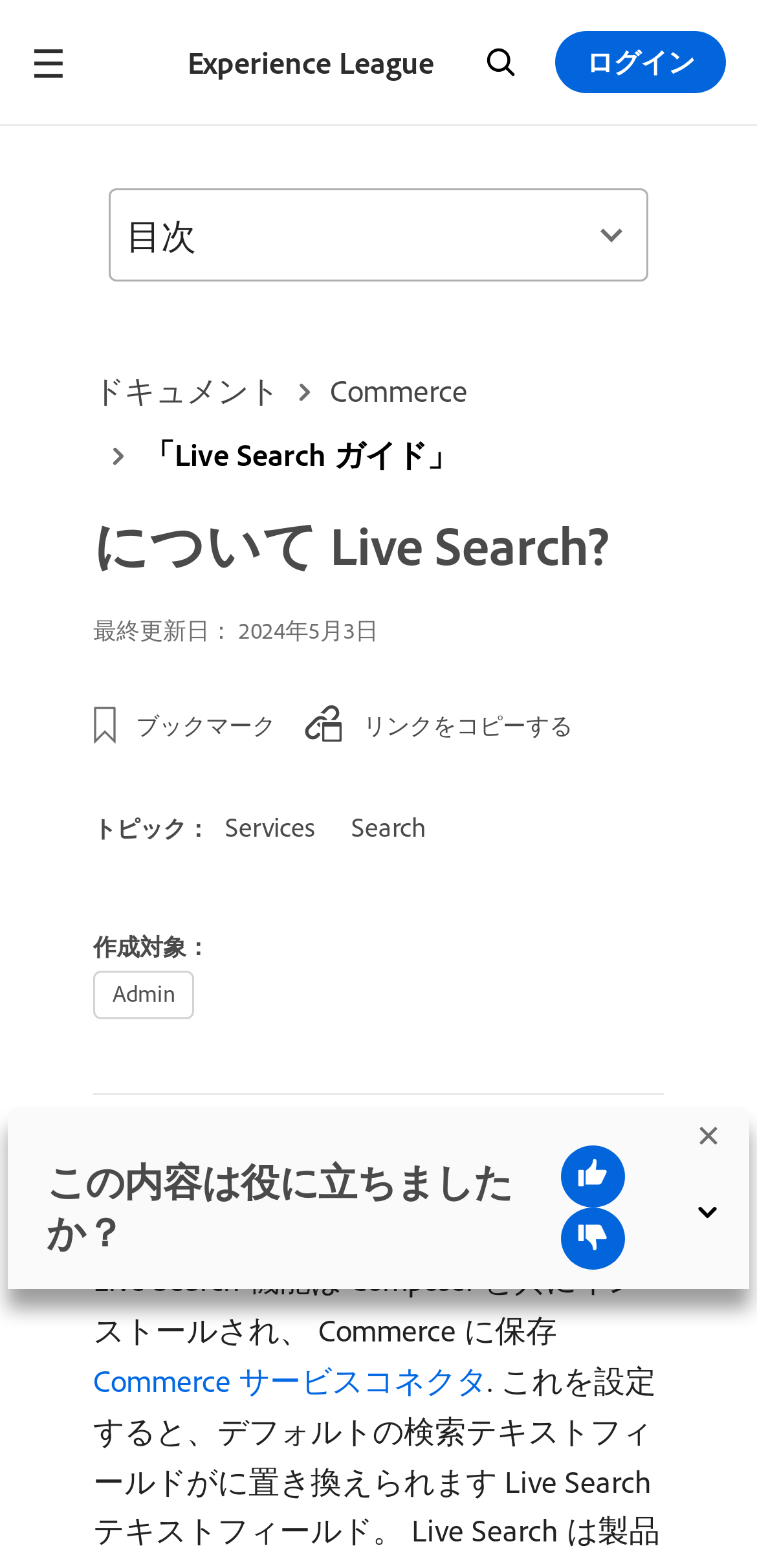Write an exhaustive caption that covers the webpage's main aspects.

This webpage is about Live Search in Adobe Commerce, providing a fast and intuitive search experience. At the top, there is a main navigation bar with links to "Experience League", "Search", and "ログイン" (login). The search link has an accompanying image. Below the navigation bar, there are links to "ドキュメント" (documents), "Commerce", and "「Live Search ガイド」" (Live Search guide).

The main content area has a heading "について Live Search?" (About Live Search?) followed by a static text "最終更新日：2024年5月3日" (last updated: May 3, 2024). There are also links to "ブックマーク" (bookmark) and "リンクをコピーする" (copy link).

Further down, there are sections labeled "トピック：" (topics) and "作成対象：" (creation target), with links to "Services" and "Search", and text "Admin", respectively. A paragraph of text explains that Live Search is a feature that replaces the standard search function in Adobe Commerce.

On the right side of the page, there is a button labeled "目次" (table of contents) that expands to a dropdown menu. At the bottom of the page, there is a feedback dialog with a heading "この内容は役に立ちましたか？" (was this content helpful?) and buttons to provide thumbs up or thumbs down feedback, accompanied by images.